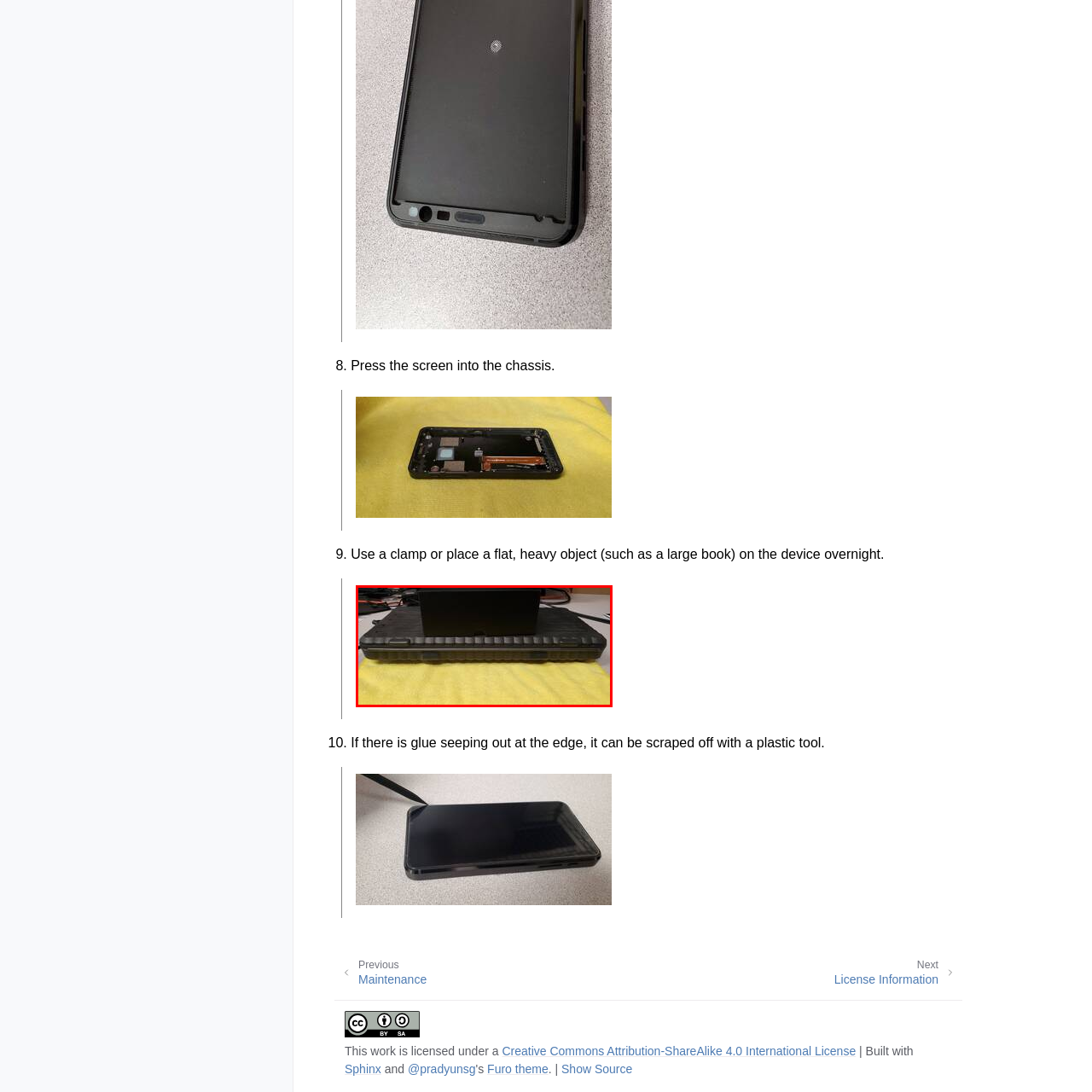What is the surrounding area cluttered with?
Focus on the red-bounded area of the image and reply with one word or a short phrase.

cables and tools